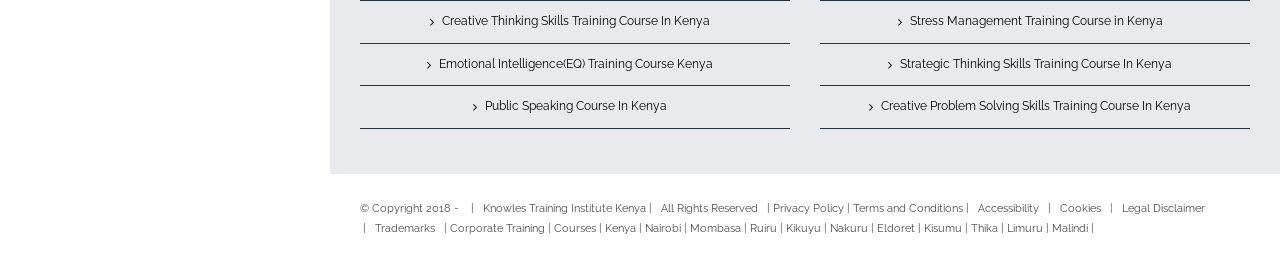Provide the bounding box coordinates of the HTML element this sentence describes: "29". The bounding box coordinates consist of four float numbers between 0 and 1, i.e., [left, top, right, bottom].

None